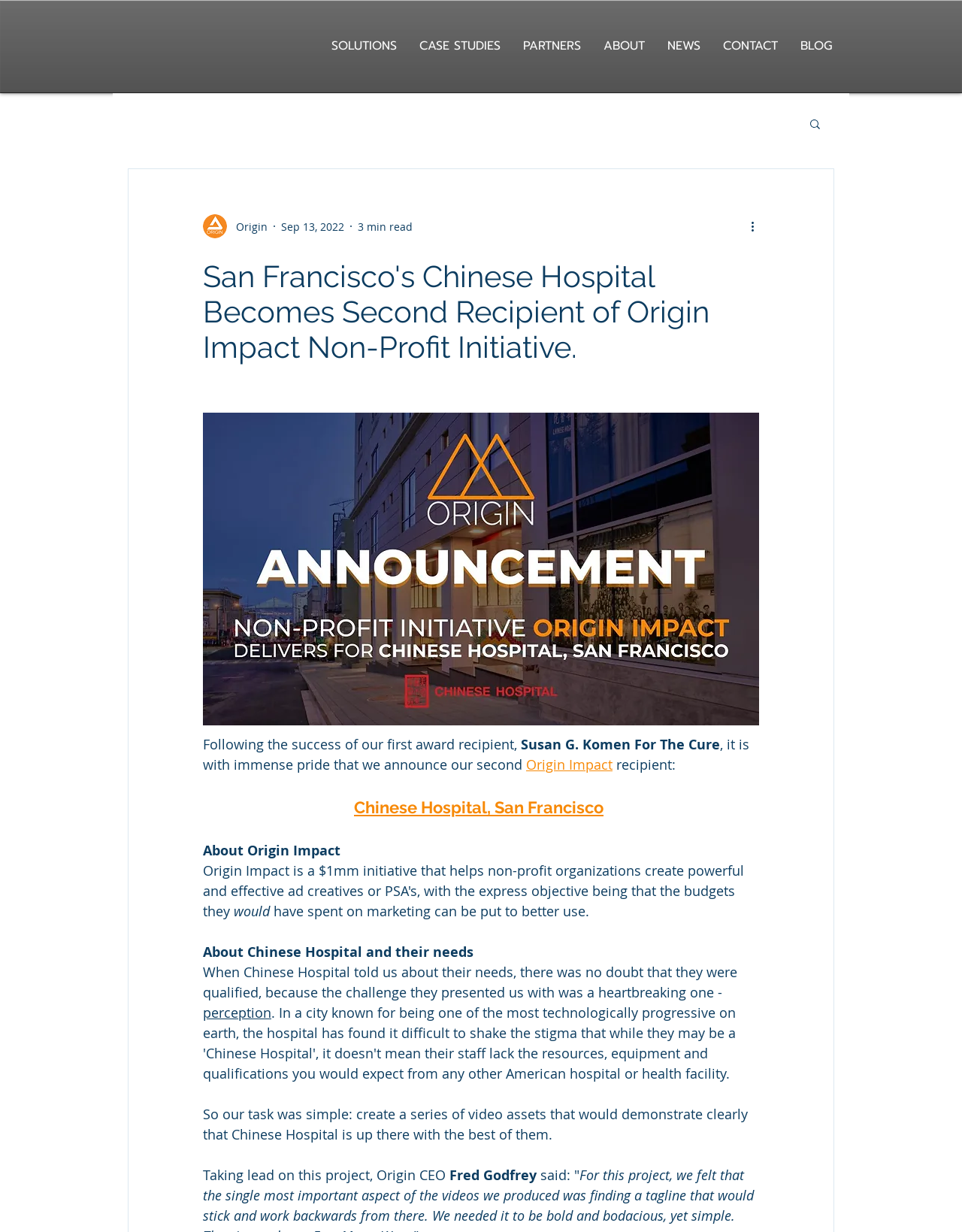Respond to the following question with a brief word or phrase:
What is the name of the hospital?

Chinese Hospital, San Francisco